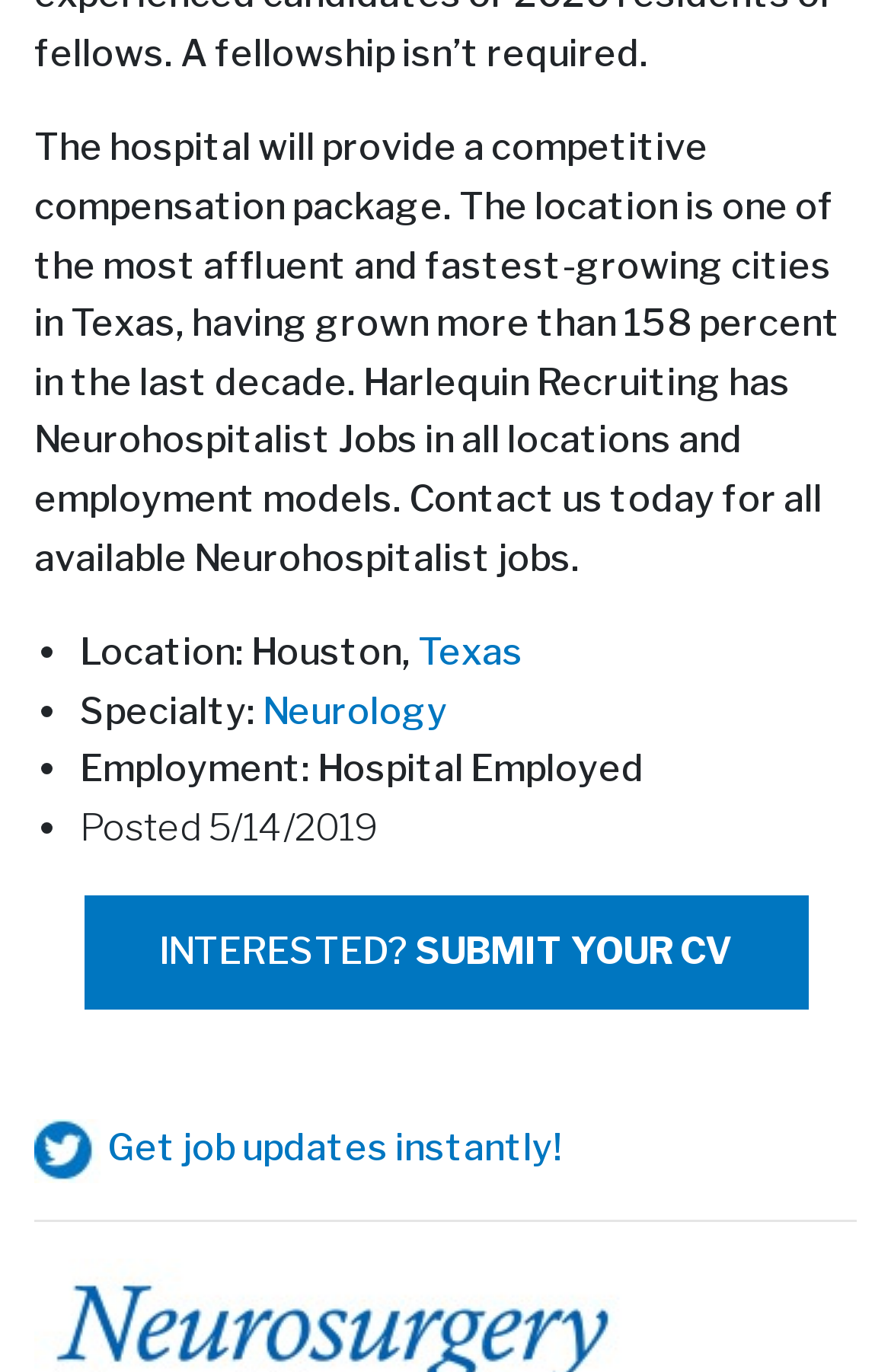Determine the bounding box coordinates in the format (top-left x, top-left y, bottom-right x, bottom-right y). Ensure all values are floating point numbers between 0 and 1. Identify the bounding box of the UI element described by: Texas

[0.469, 0.46, 0.587, 0.491]